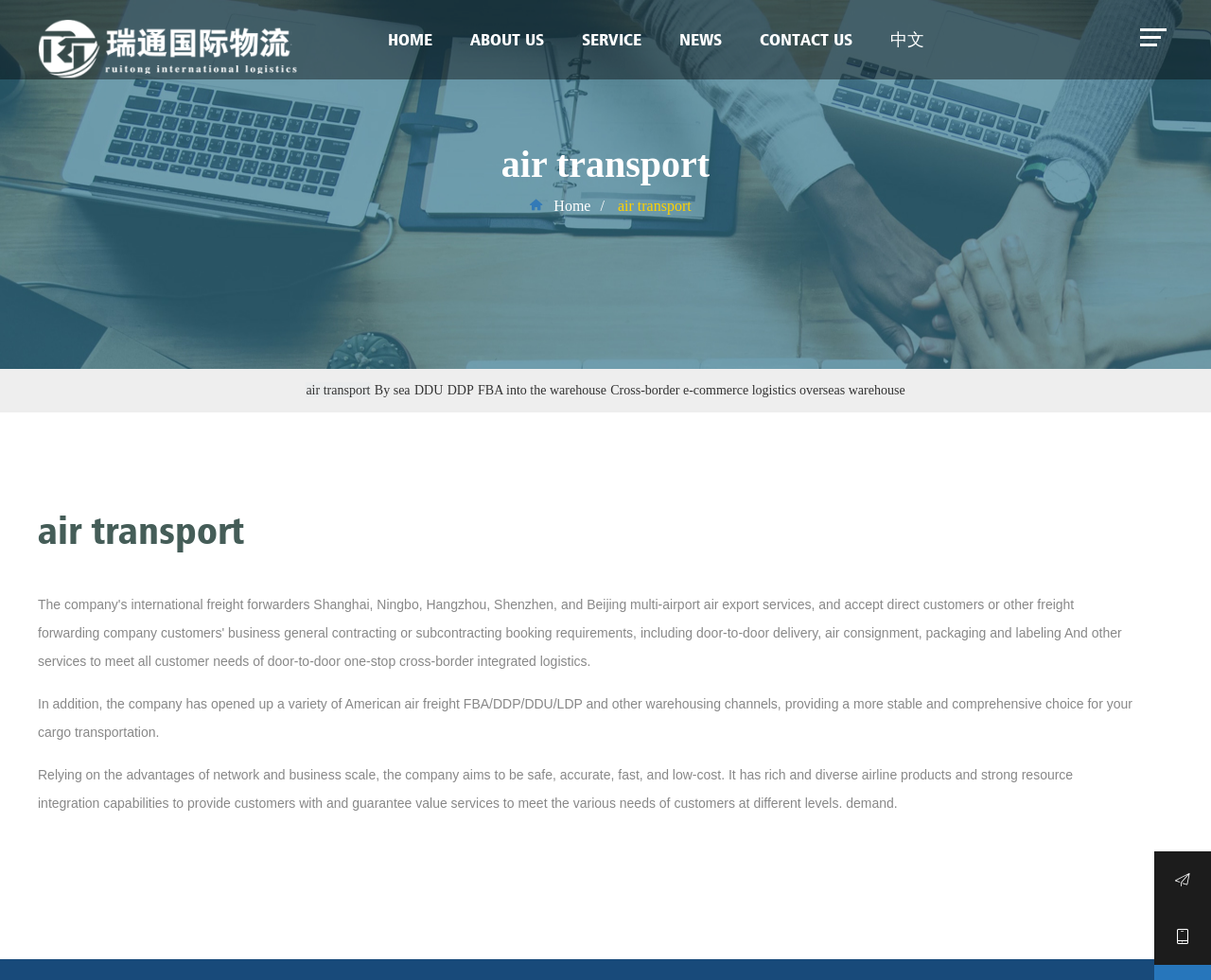Please specify the bounding box coordinates in the format (top-left x, top-left y, bottom-right x, bottom-right y), with all values as floating point numbers between 0 and 1. Identify the bounding box of the UI element described by: FBA into the warehouse

[0.429, 0.377, 0.589, 0.471]